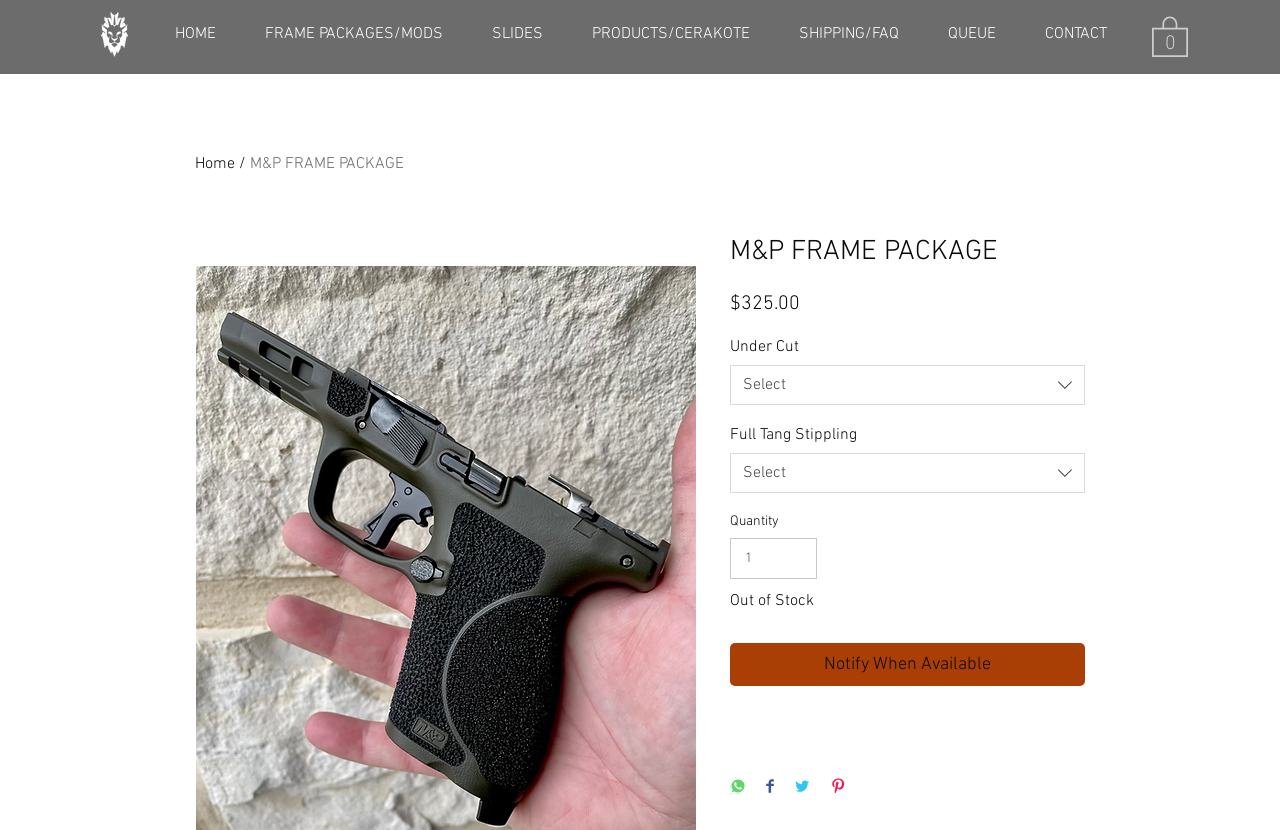Identify the bounding box coordinates for the UI element described by the following text: "Notify When Available". Provide the coordinates as four float numbers between 0 and 1, in the format [left, top, right, bottom].

[0.57, 0.775, 0.848, 0.827]